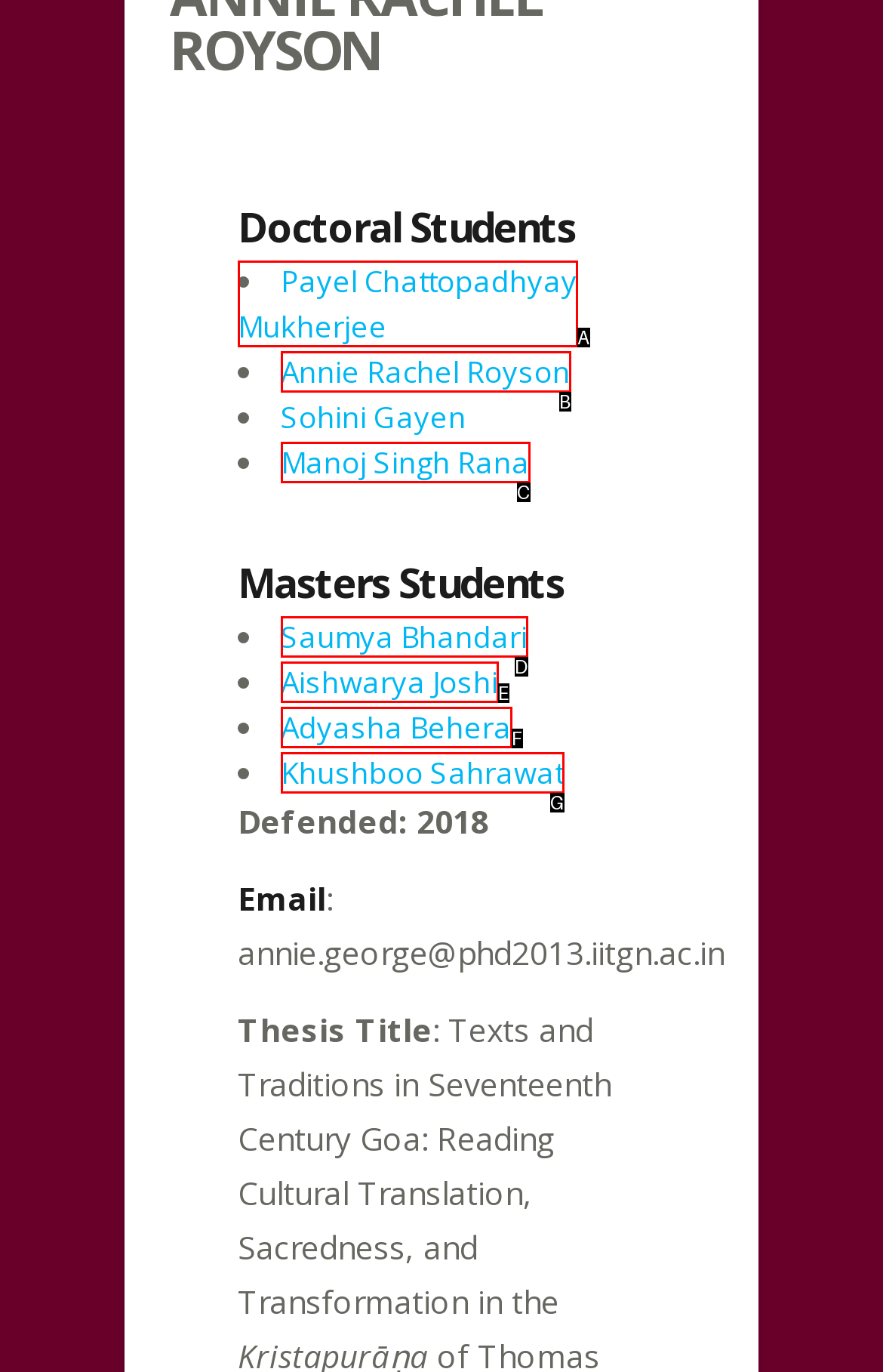Using the description: Aishwarya Joshi
Identify the letter of the corresponding UI element from the choices available.

E